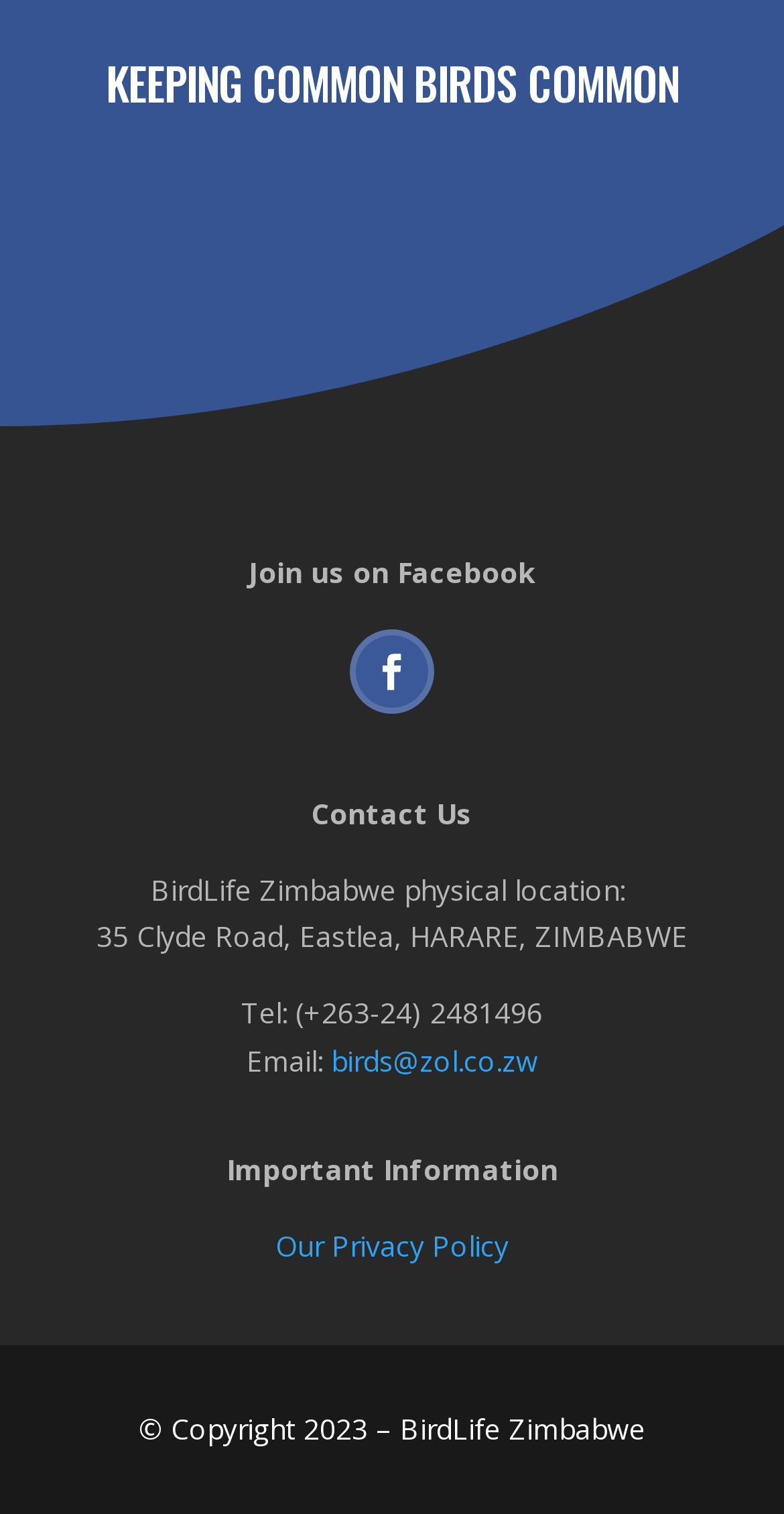What social media platform is BirdLife Zimbabwe on?
Answer the question with just one word or phrase using the image.

Facebook